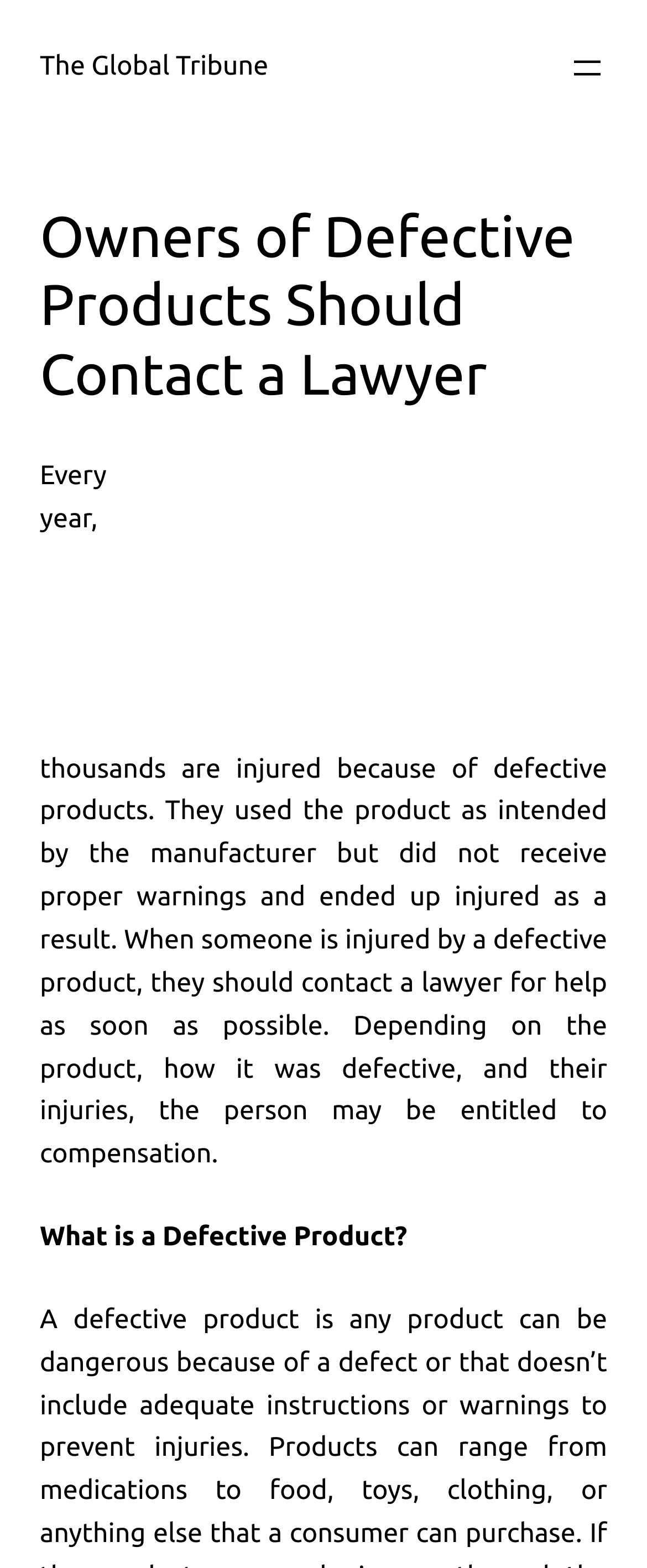What type of products are being referred to?
Use the information from the image to give a detailed answer to the question.

The webpage does not specify a particular type of product, but it implies that any product can be defective and cause harm to users. The focus is on the general concept of defective products rather than a specific type.